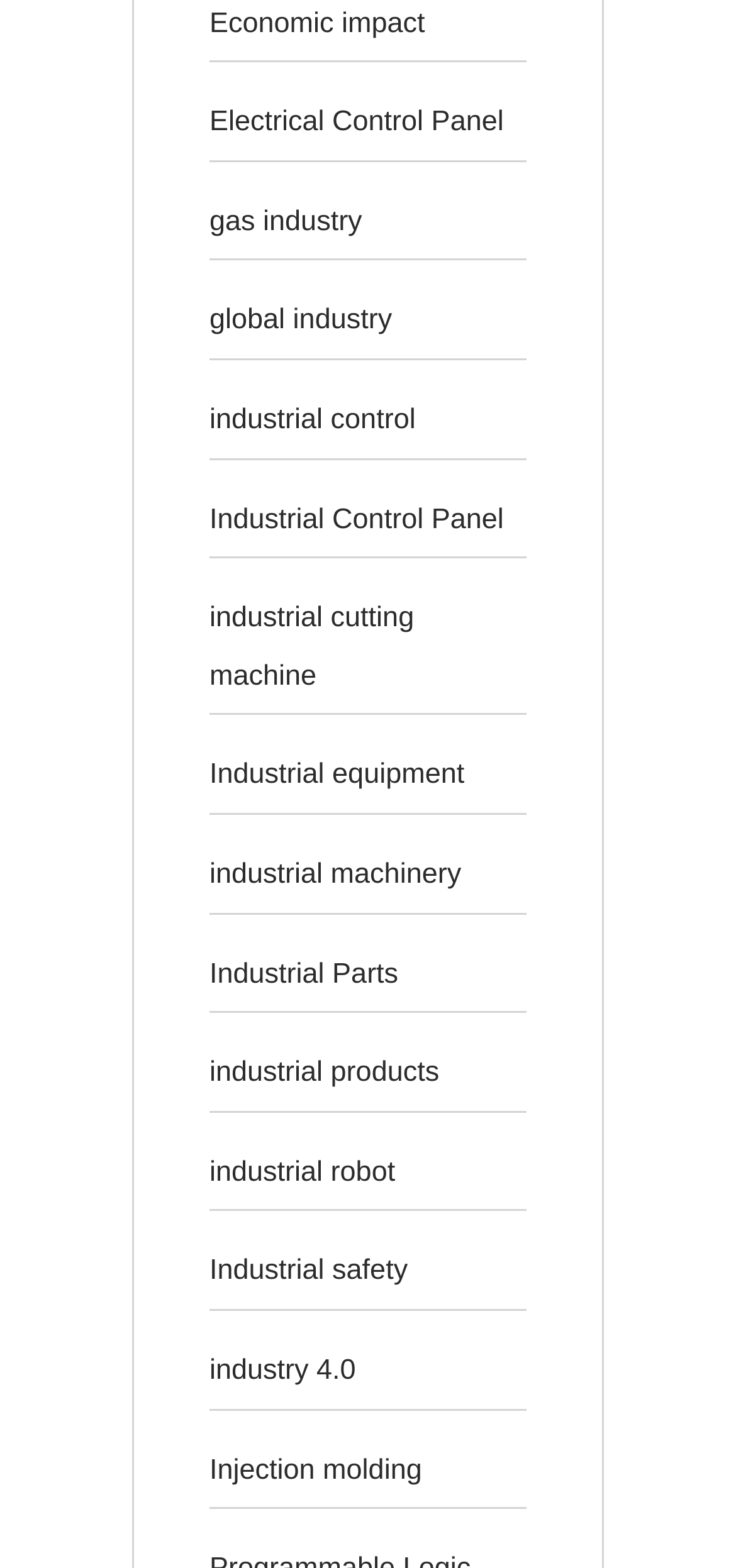Respond to the question below with a single word or phrase:
How many links are related to industrial control?

2